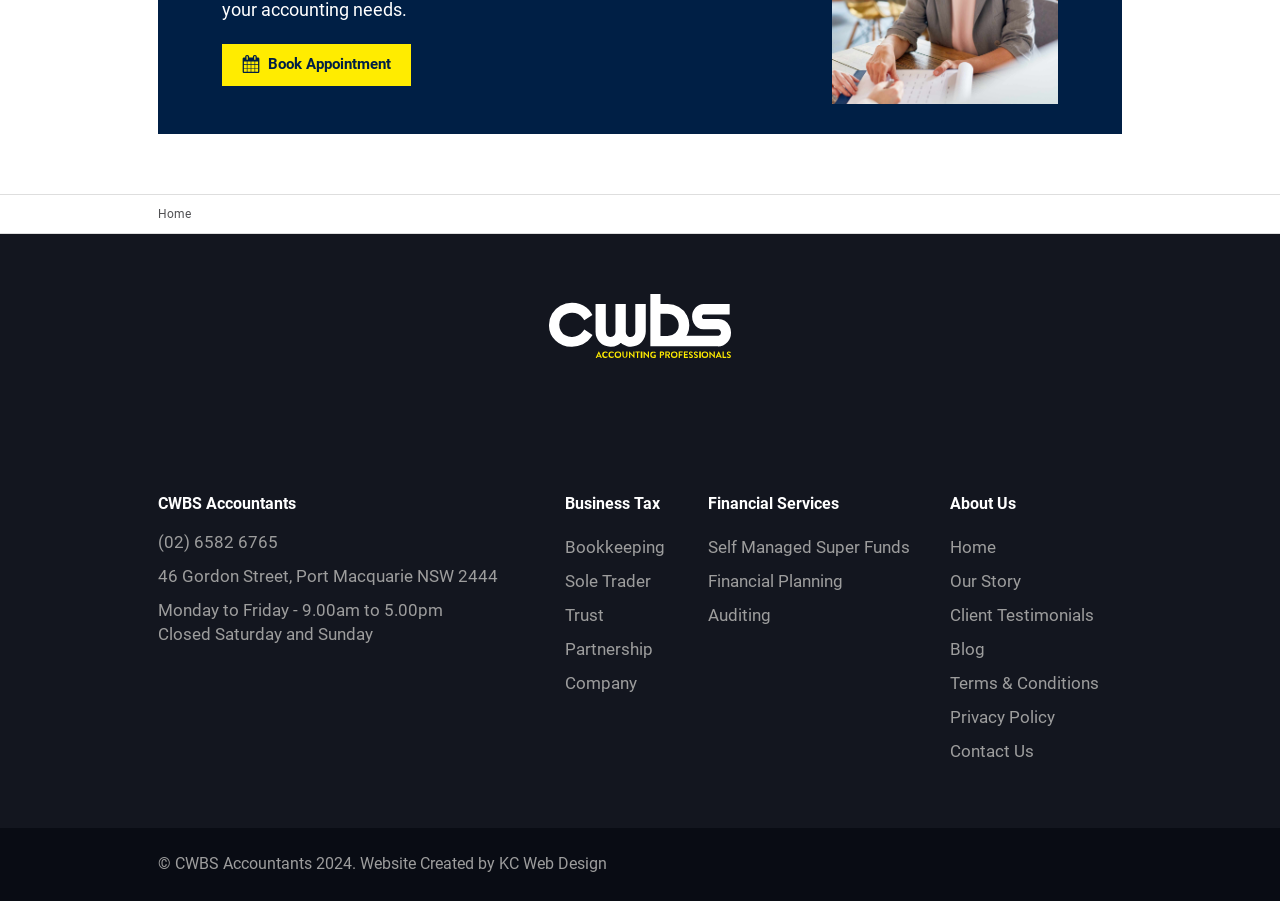Please determine the bounding box coordinates of the area that needs to be clicked to complete this task: 'Book an appointment'. The coordinates must be four float numbers between 0 and 1, formatted as [left, top, right, bottom].

[0.173, 0.049, 0.321, 0.095]